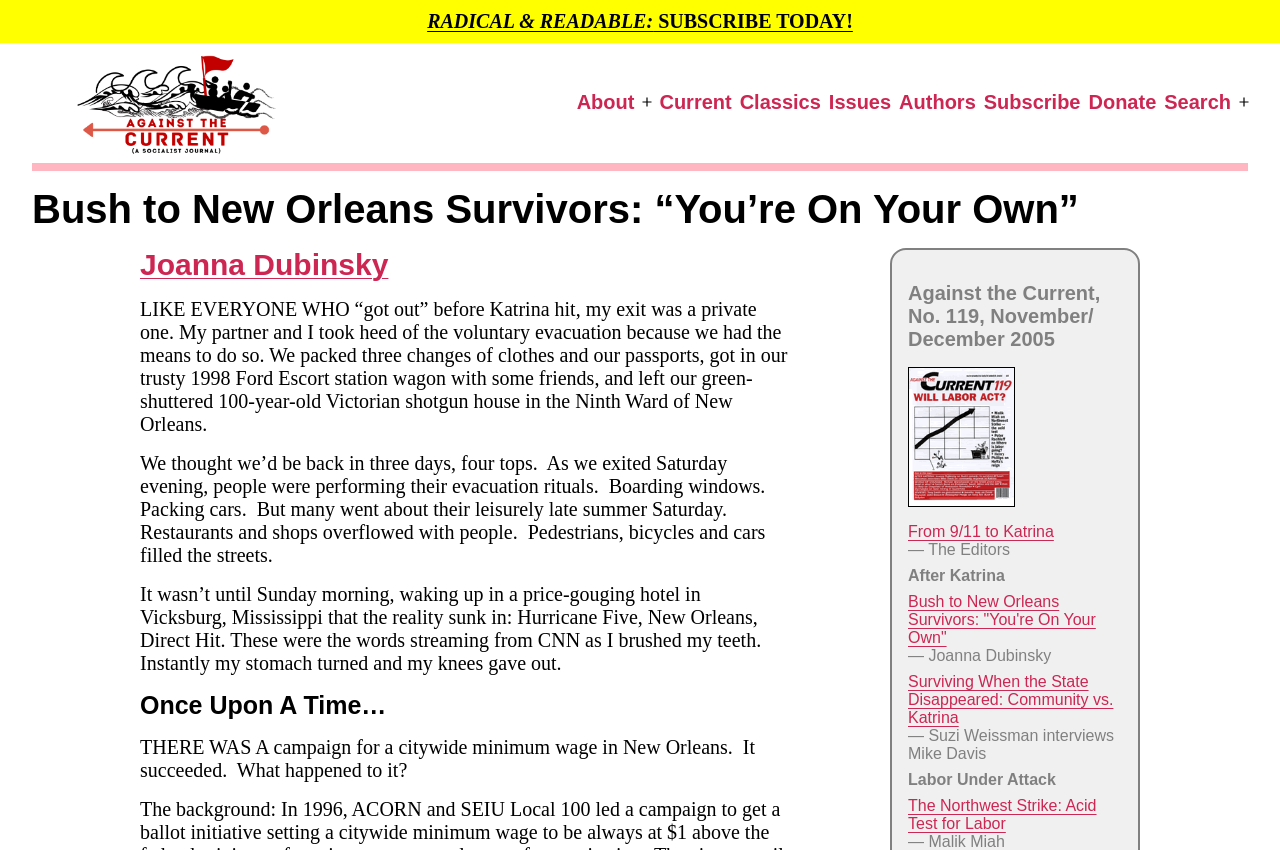Please identify the bounding box coordinates of the element's region that needs to be clicked to fulfill the following instruction: "Visit the 'About' page". The bounding box coordinates should consist of four float numbers between 0 and 1, i.e., [left, top, right, bottom].

[0.447, 0.102, 0.499, 0.14]